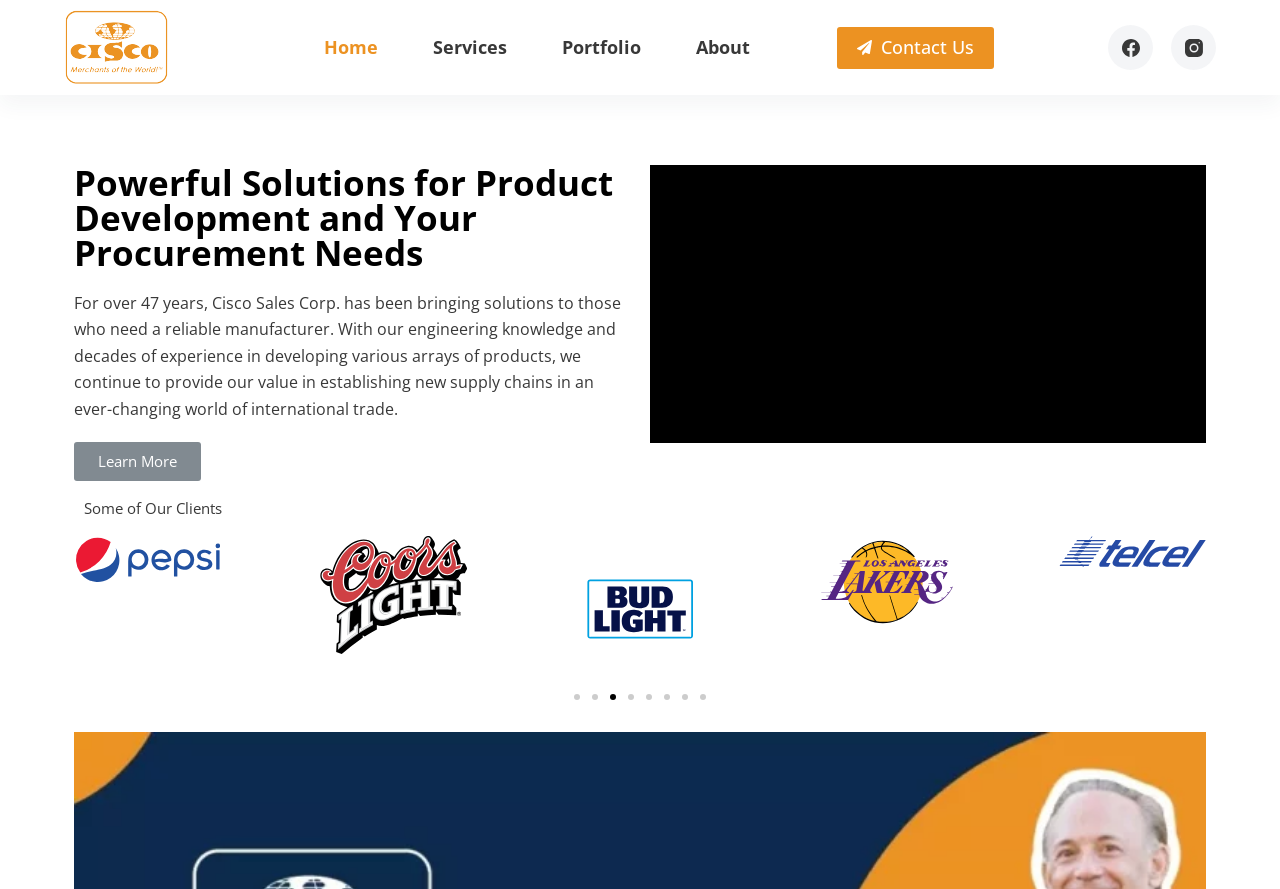Give a one-word or short-phrase answer to the following question: 
What is the purpose of the company?

Product development and procurement